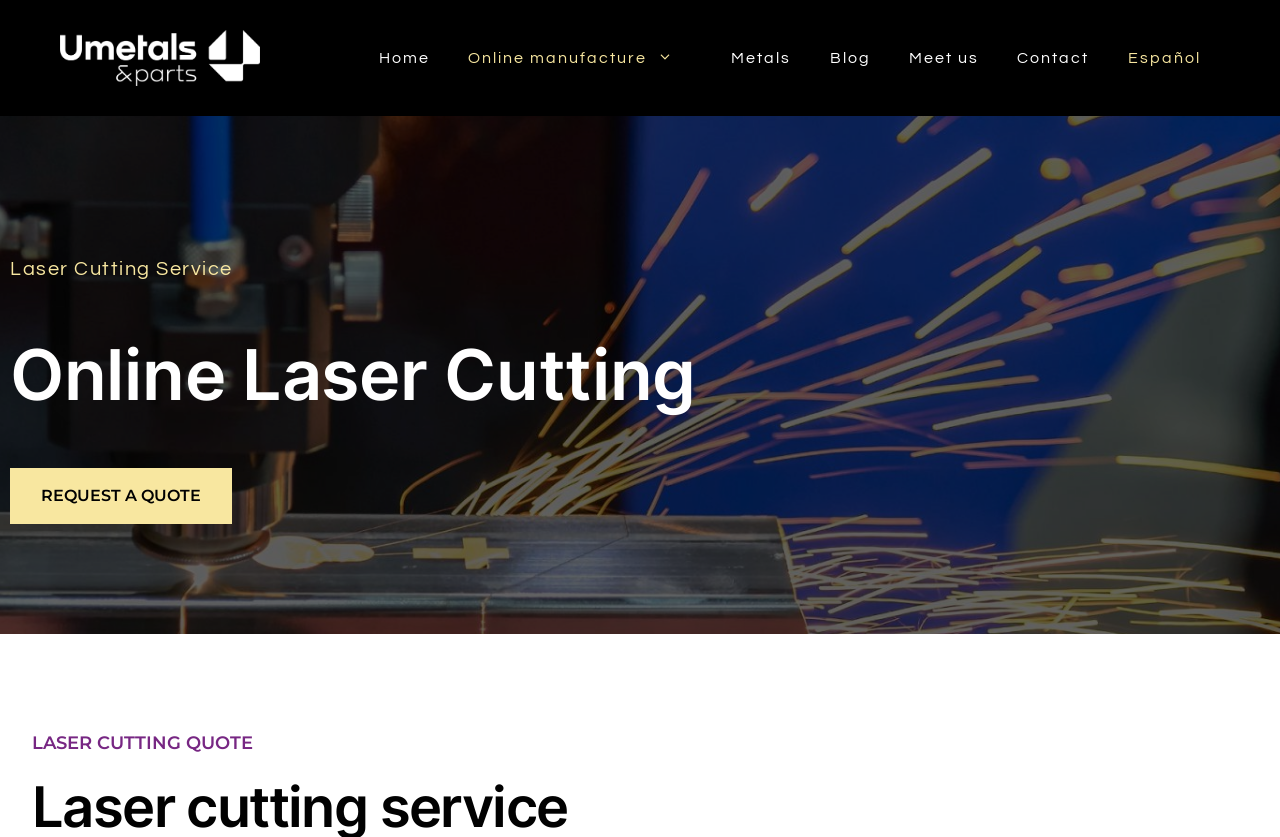Please identify the bounding box coordinates of the clickable element to fulfill the following instruction: "read the blog". The coordinates should be four float numbers between 0 and 1, i.e., [left, top, right, bottom].

[0.633, 0.024, 0.695, 0.115]